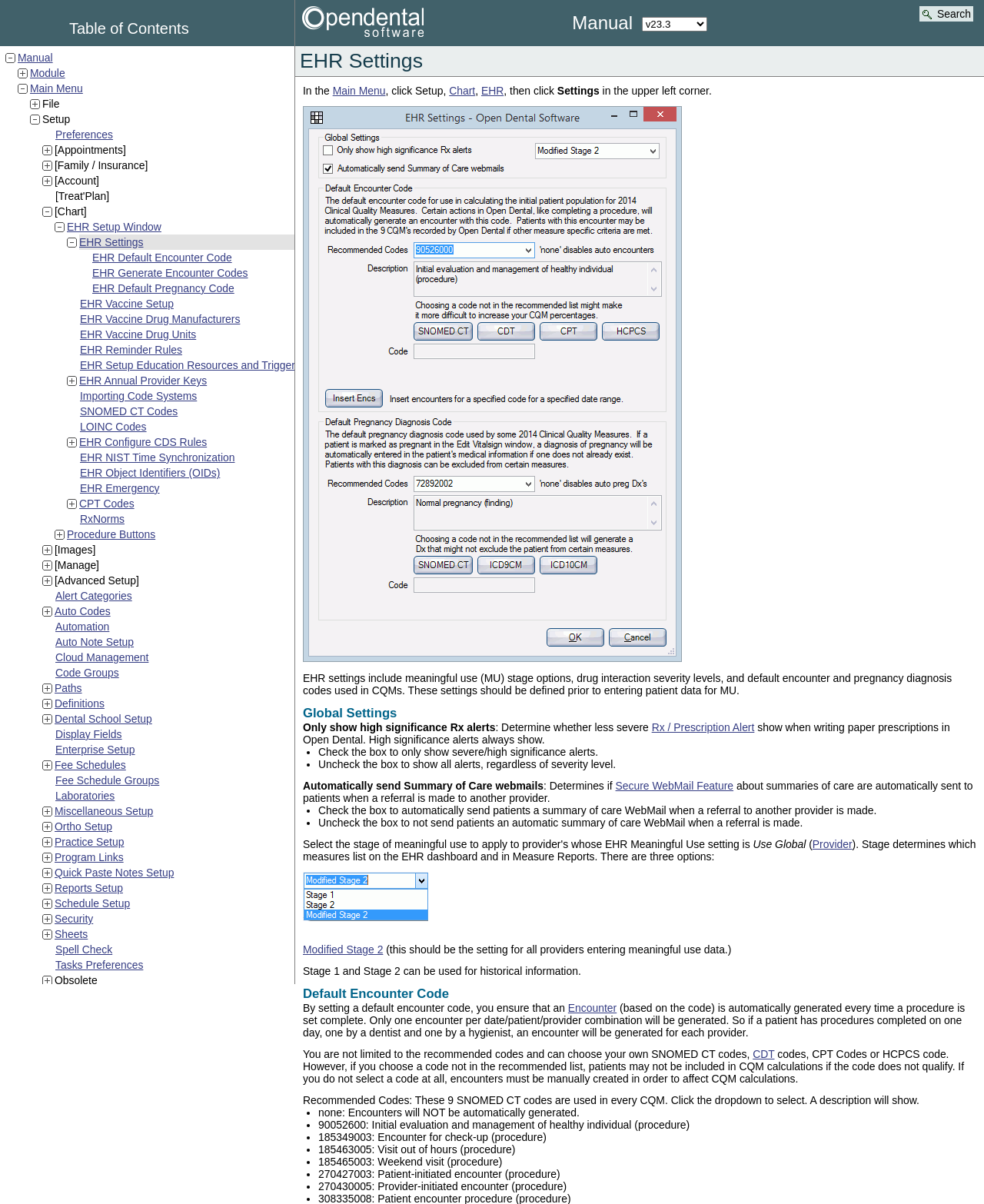Pinpoint the bounding box coordinates of the area that must be clicked to complete this instruction: "Access the 'Preferences' page".

[0.056, 0.107, 0.115, 0.117]